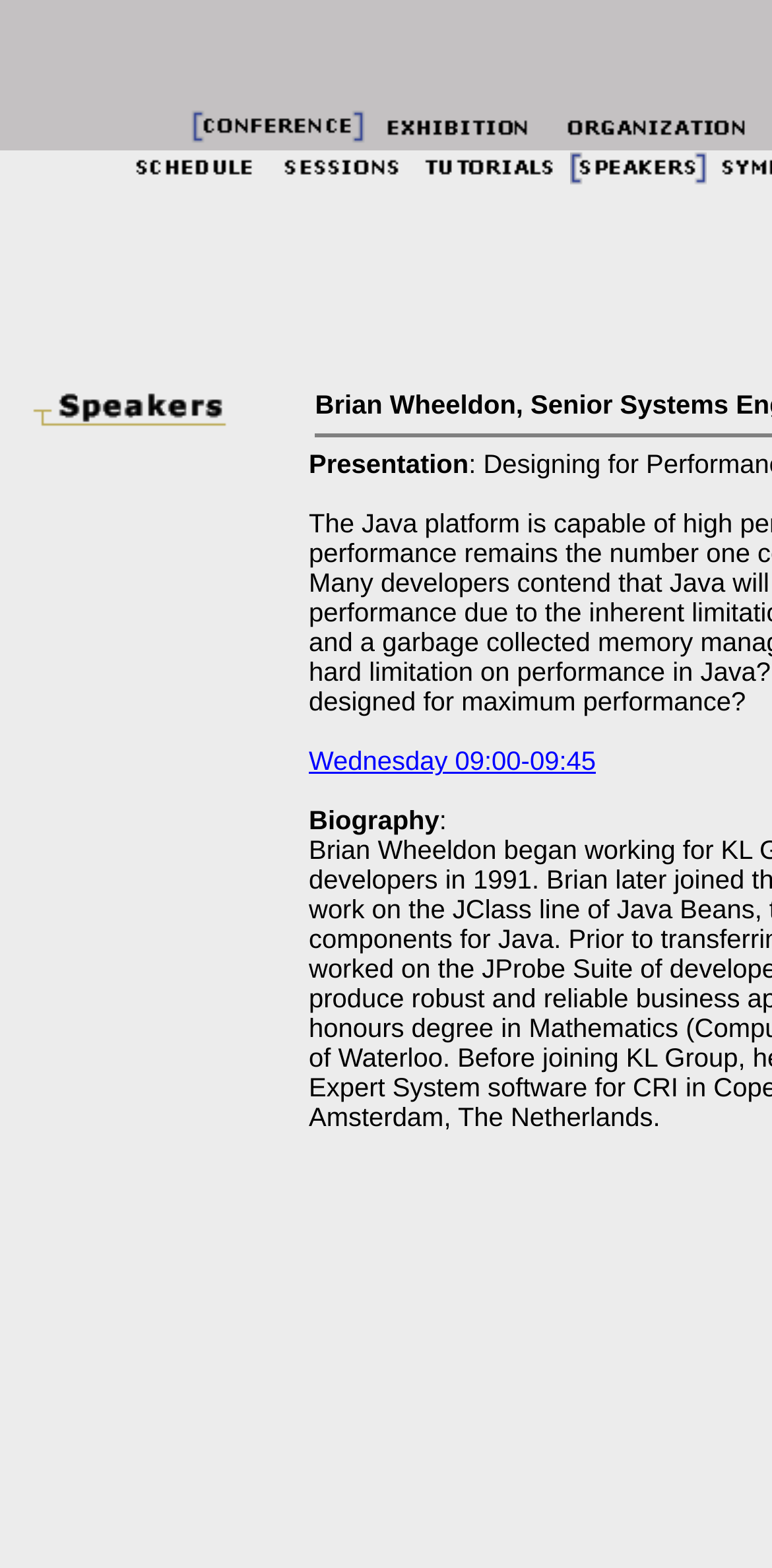Provide a thorough summary of the webpage.

The webpage is about JAOO2000, a conference or event. At the top, there are three links: "Conference", "Exhibition", and "Organizer", each accompanied by an image. These links are positioned horizontally, with "Conference" on the left, "Exhibition" in the middle, and "Organizer" on the right.

Below these links, there are five tabs: "Schedule", "Sessions", "Tutorials", and "Speakers", each with a corresponding image. These tabs are also positioned horizontally, with "Schedule" on the left and "Speakers" on the right.

On the left side of the page, there is a large image that takes up most of the vertical space. Below this image, there is a section with a link "Wednesday 09:00-09:45" and two lines of text: "Biography" and ":". This section appears to be related to a speaker or presentation schedule.